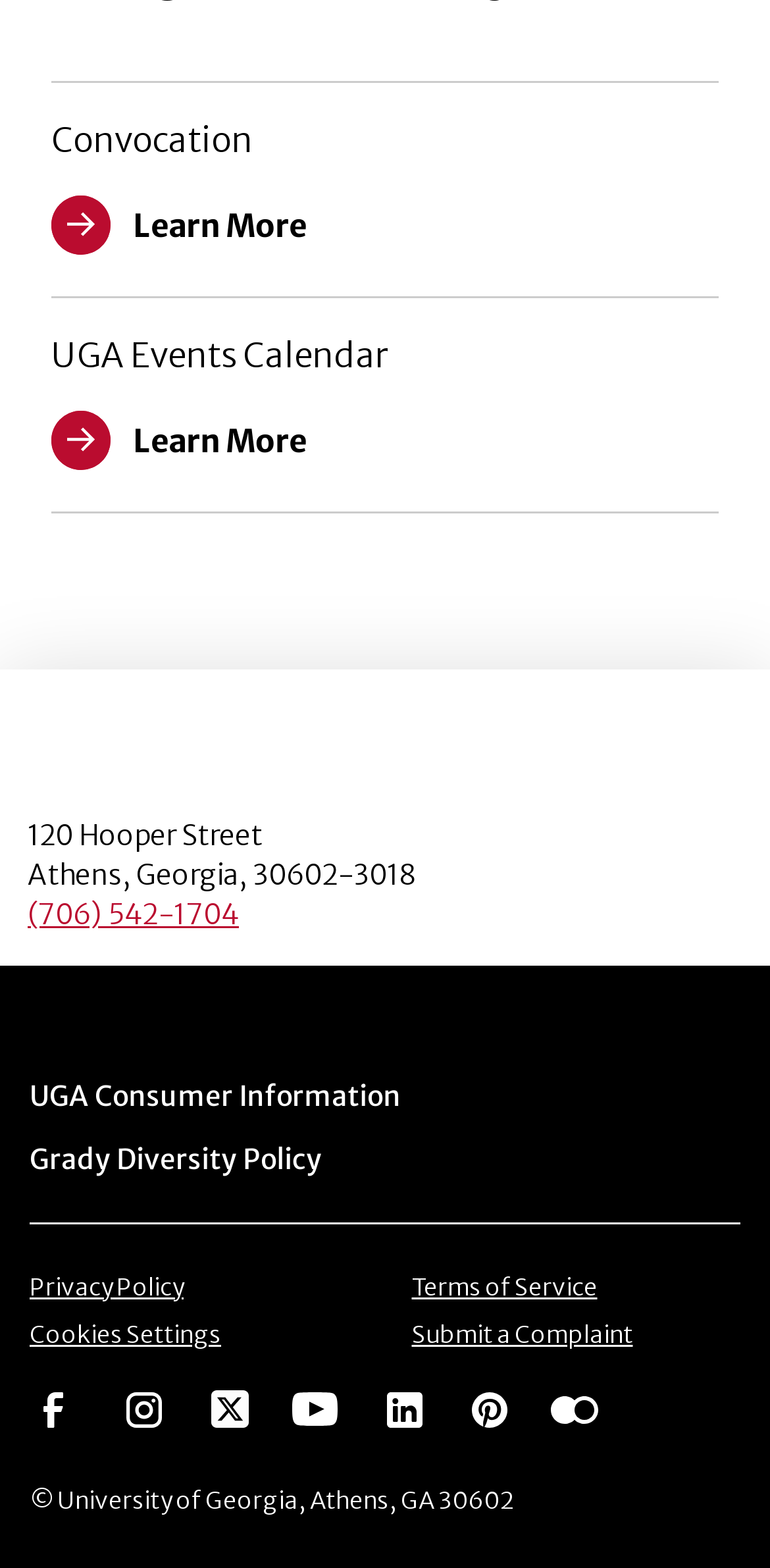Given the webpage screenshot, identify the bounding box of the UI element that matches this description: "Writing and Tech Training".

None